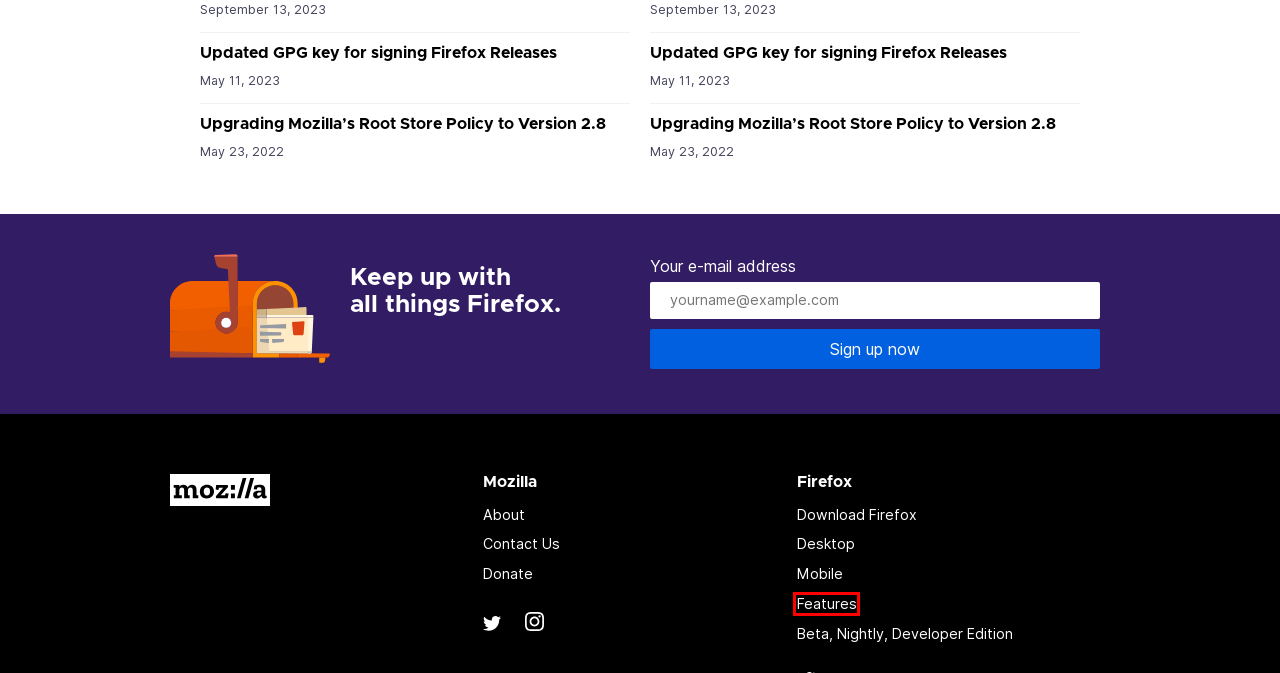Examine the screenshot of a webpage with a red bounding box around a UI element. Your task is to identify the webpage description that best corresponds to the new webpage after clicking the specified element. The given options are:
A. Legal — Mozilla
B. Address Sanitizer — Firefox Source Docs  documentation
C. Websites, Communications & Cookies Privacy Notice — Mozilla
D. Version 2.9 of the Mozilla Root Store Policy - Mozilla Security Blog
E. Internet for people, not profit — Mozilla Global
F. Mozilla’s products — Mozilla (US) — Mozilla
G. Firefox browser features
H. Learn About Mozilla — Mozilla

G